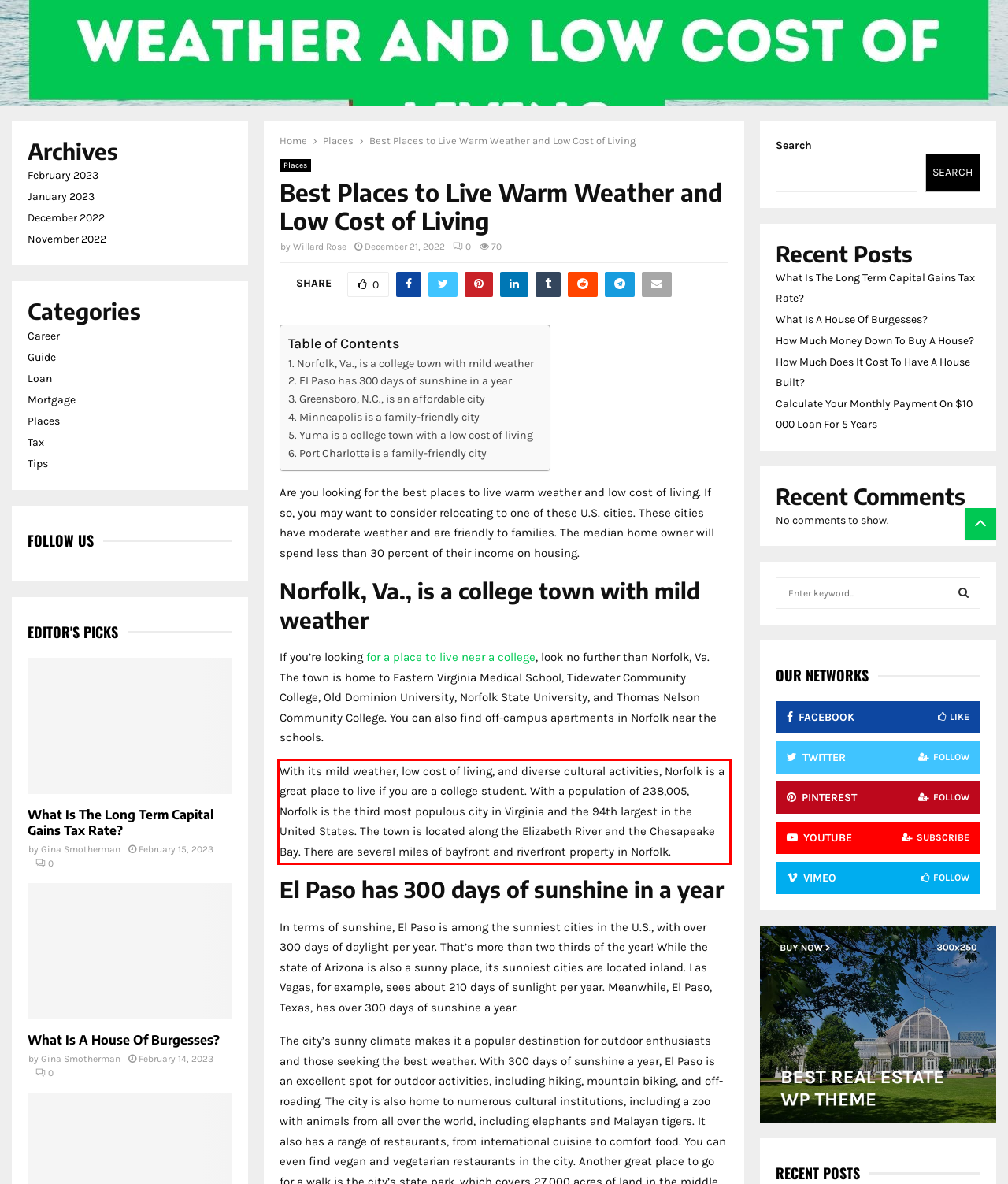Given a webpage screenshot, locate the red bounding box and extract the text content found inside it.

With its mild weather, low cost of living, and diverse cultural activities, Norfolk is a great place to live if you are a college student. With a population of 238,005, Norfolk is the third most populous city in Virginia and the 94th largest in the United States. The town is located along the Elizabeth River and the Chesapeake Bay. There are several miles of bayfront and riverfront property in Norfolk.